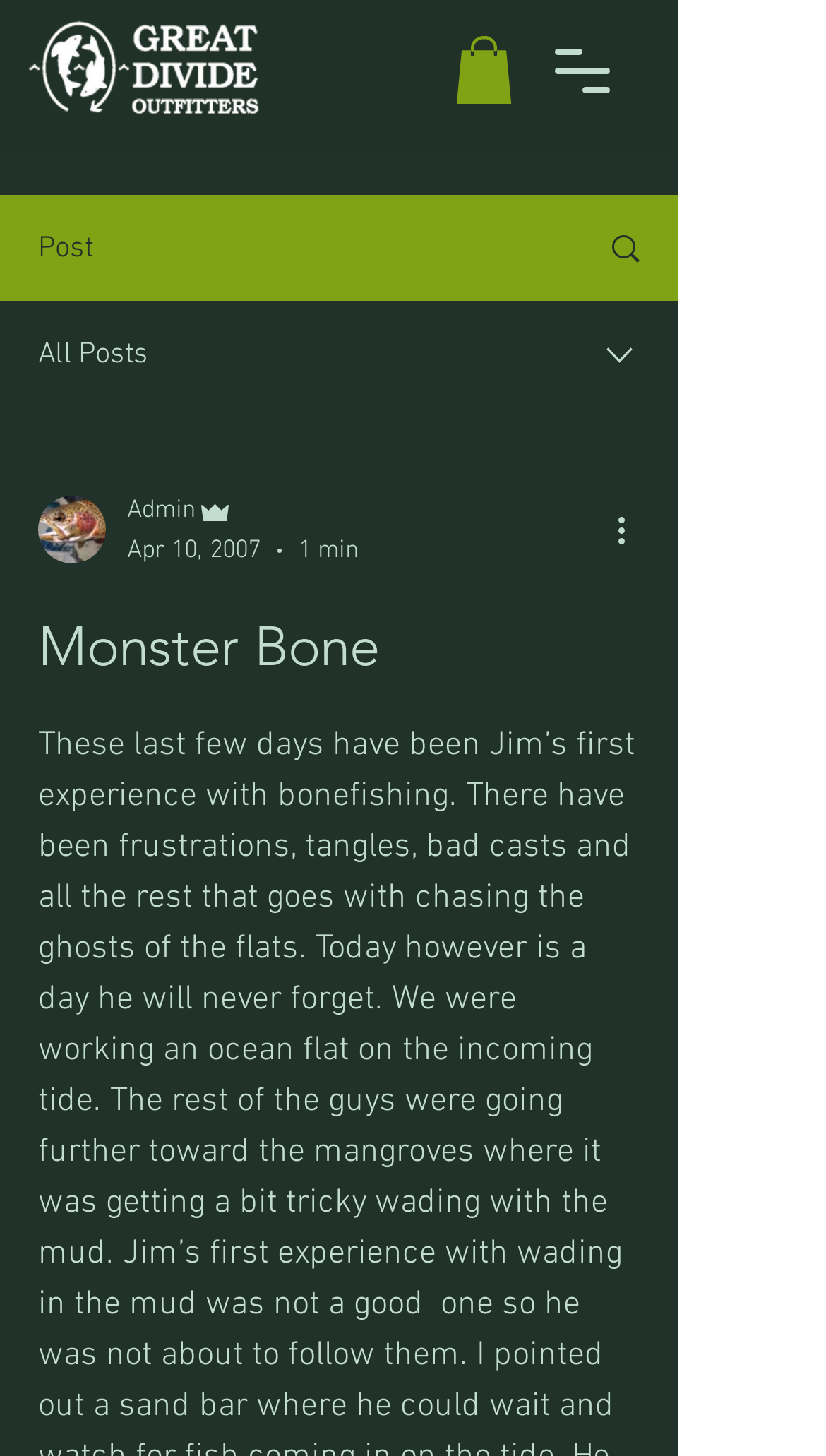Describe all the significant parts and information present on the webpage.

The webpage appears to be a blog post about a person's experience with bonefishing. At the top right corner, there is a button to open a navigation menu. Below it, there is a link with an image of a grayling, which takes up about a third of the screen width. 

To the right of the grayling image, there is another link with an image, which is smaller in size. Below these links, there are two lines of text, "Post" and "All Posts", which are positioned on the left side of the screen. 

On the right side of the screen, there is a link with an image, and below it, there is a combobox with a writer's picture and some text, including the writer's name "Admin" and the date "Apr 10, 2007". There is also a generic element indicating the time it took to read the post, "1 min". 

Further down, there is a button "More actions" with an image, and finally, a heading "Monster Bone" that spans across most of the screen width.